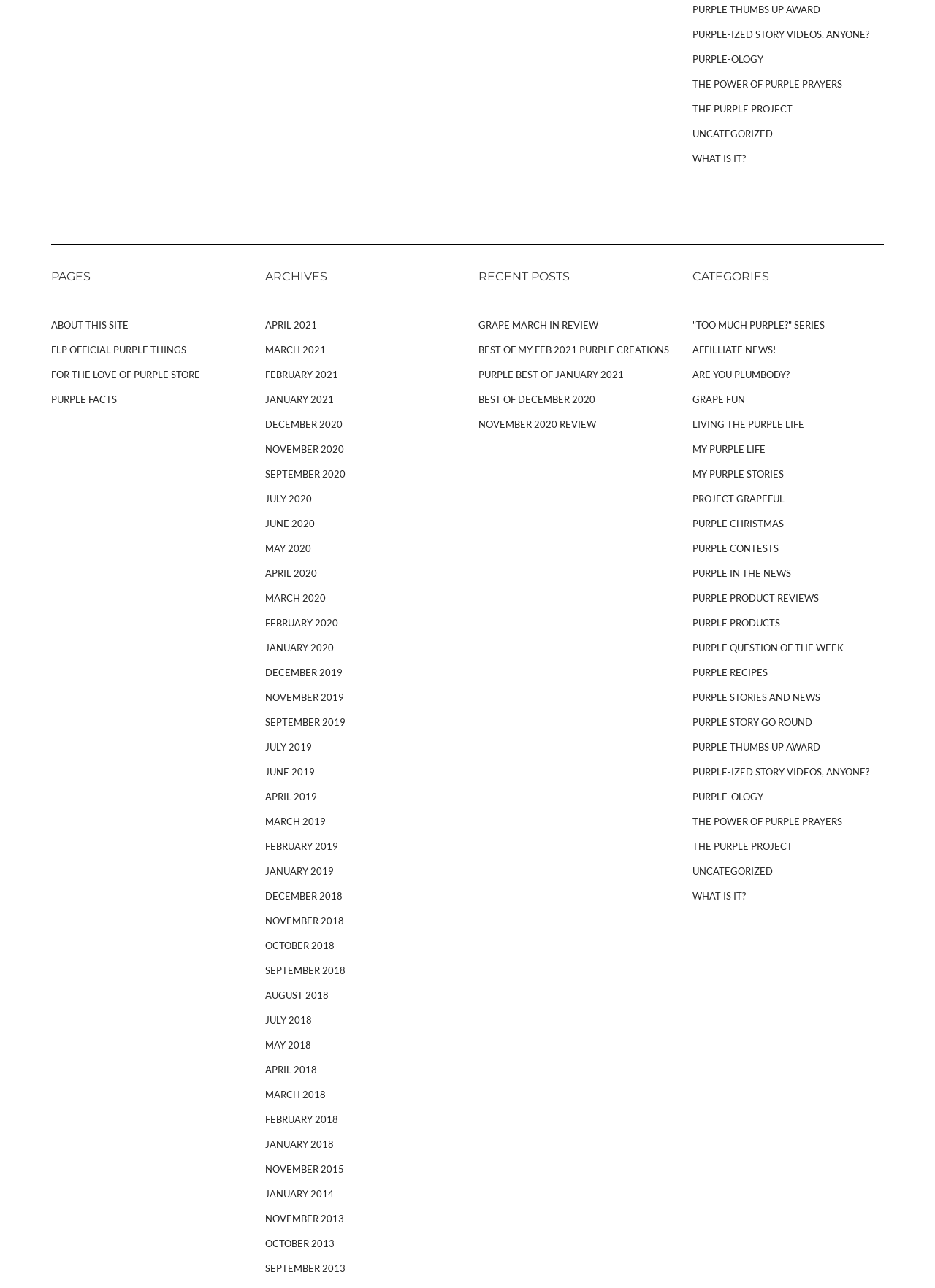Determine the bounding box coordinates of the section I need to click to execute the following instruction: "Click on 'PURPLE-IZED STORY VIDEOS, ANYONE?' link". Provide the coordinates as four float numbers between 0 and 1, i.e., [left, top, right, bottom].

[0.74, 0.017, 0.929, 0.036]